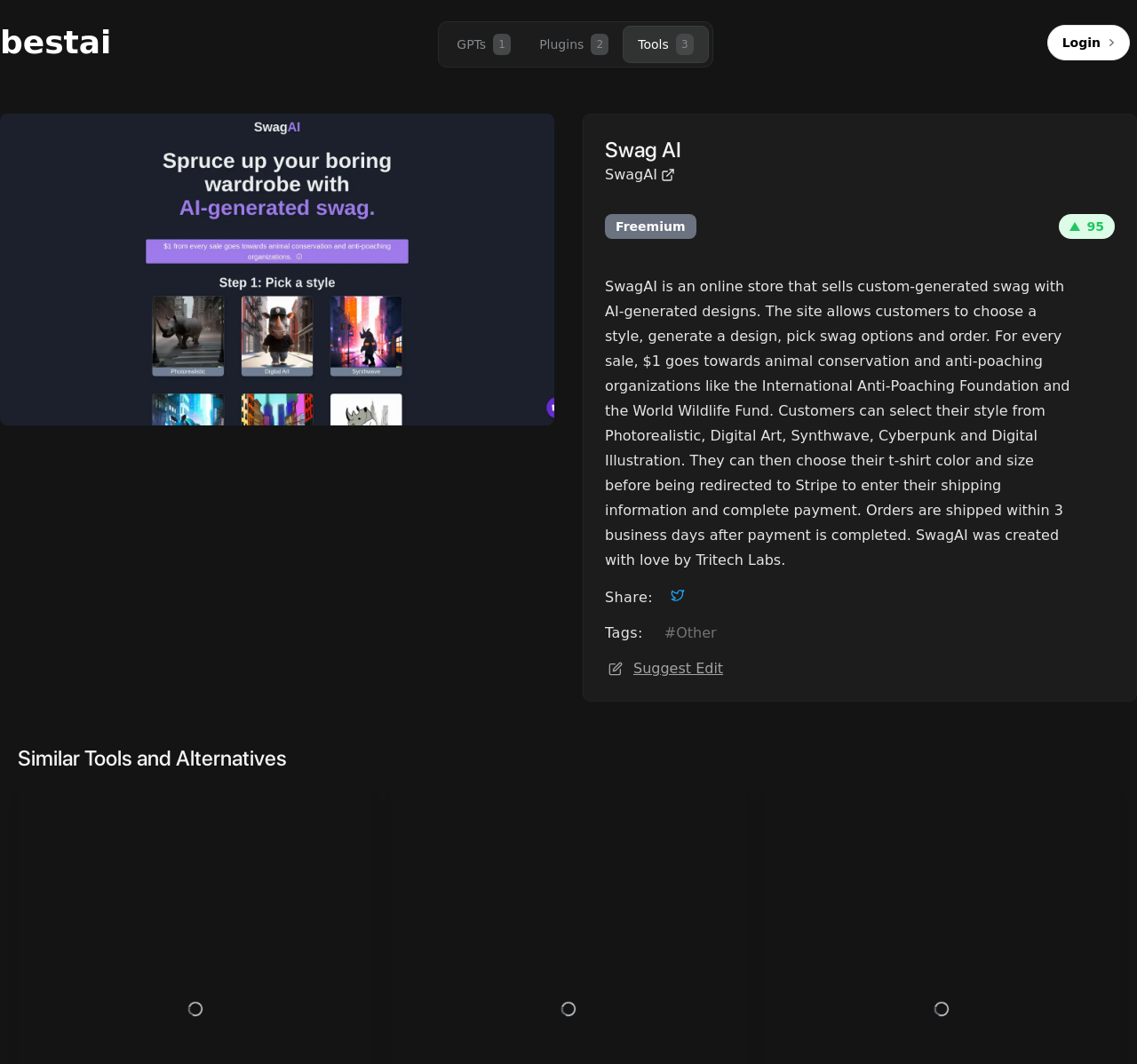Show me the bounding box coordinates of the clickable region to achieve the task as per the instruction: "Select the '95' option".

[0.931, 0.201, 0.98, 0.225]